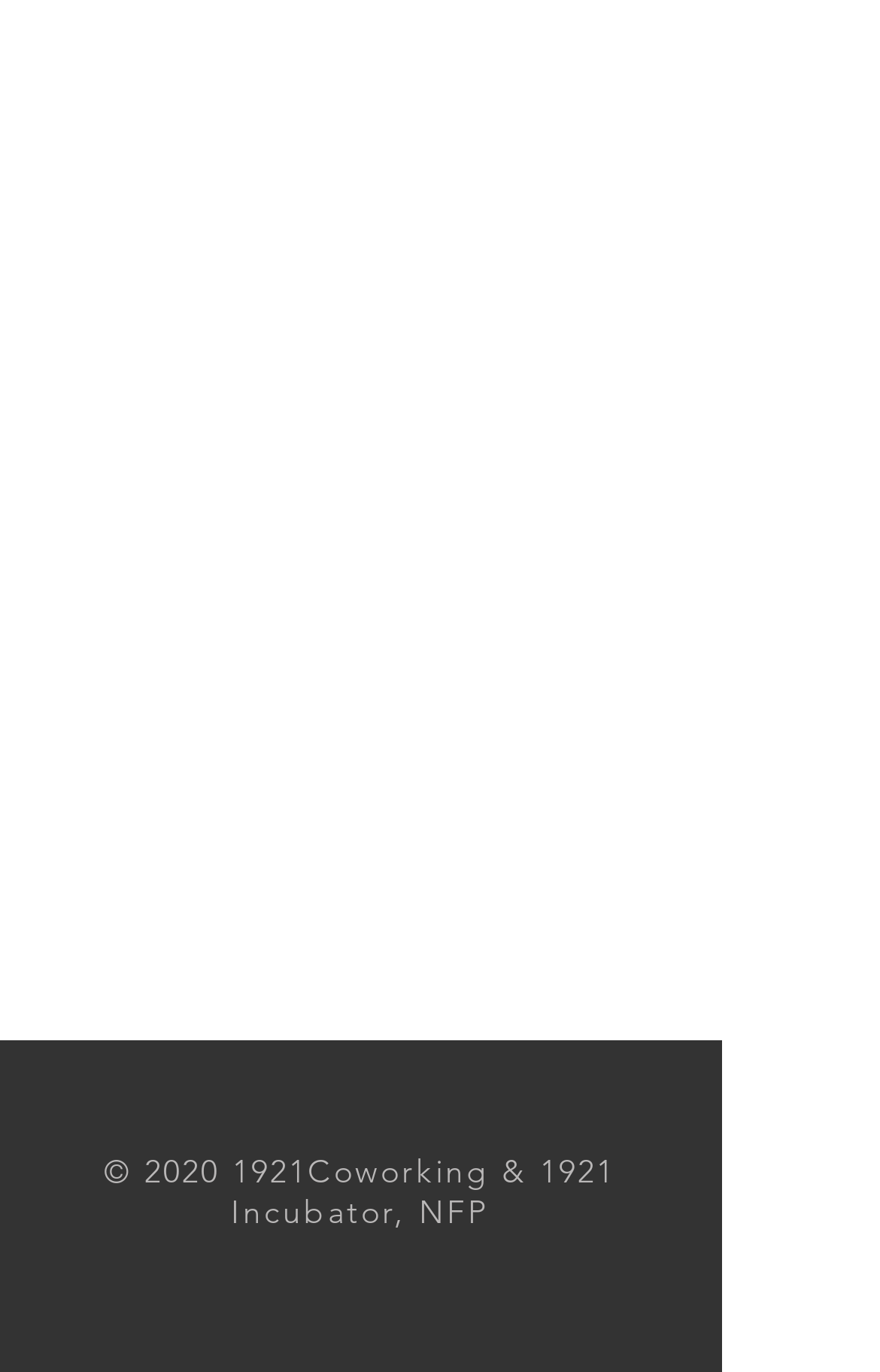Provide a single word or phrase to answer the given question: 
What is the copyright information?

2020 1921Coworking & 1921 Incubator, NFP